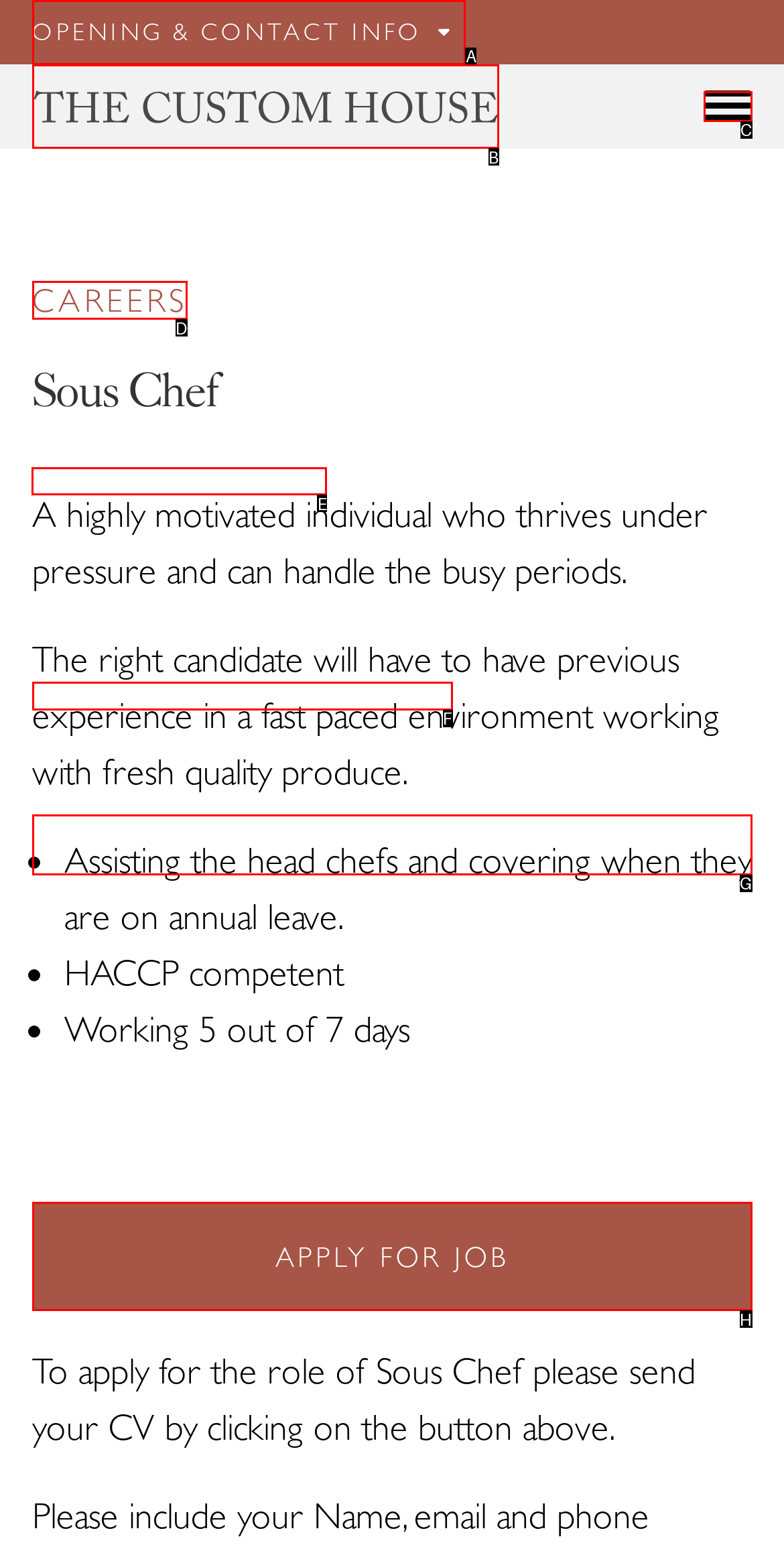Identify which HTML element to click to fulfill the following task: Find us on Google Maps. Provide your response using the letter of the correct choice.

E